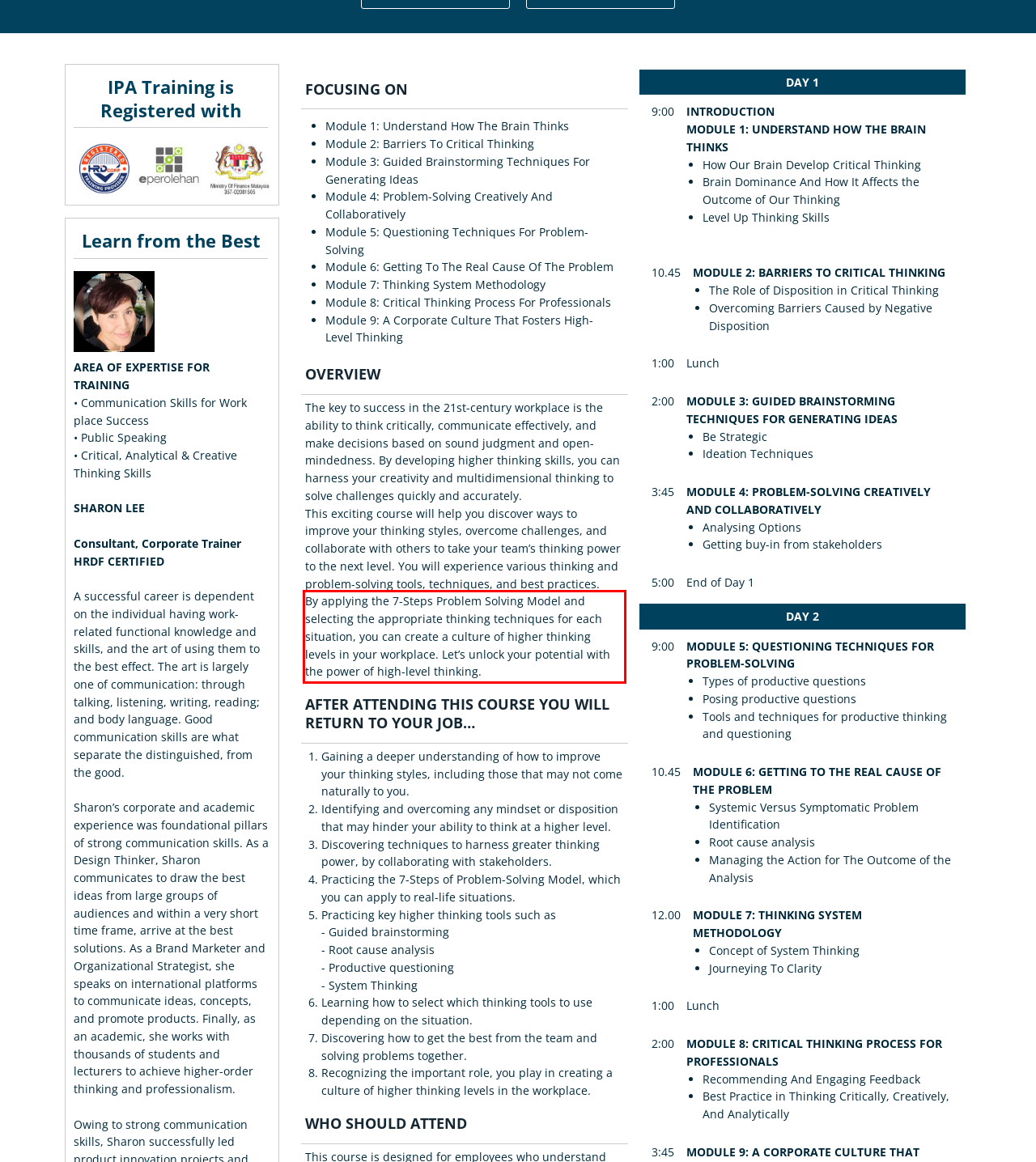Within the provided webpage screenshot, find the red rectangle bounding box and perform OCR to obtain the text content.

By applying the 7-Steps Problem Solving Model and selecting the appropriate thinking techniques for each situation, you can create a culture of higher thinking levels in your workplace. Let’s unlock your potential with the power of high-level thinking.